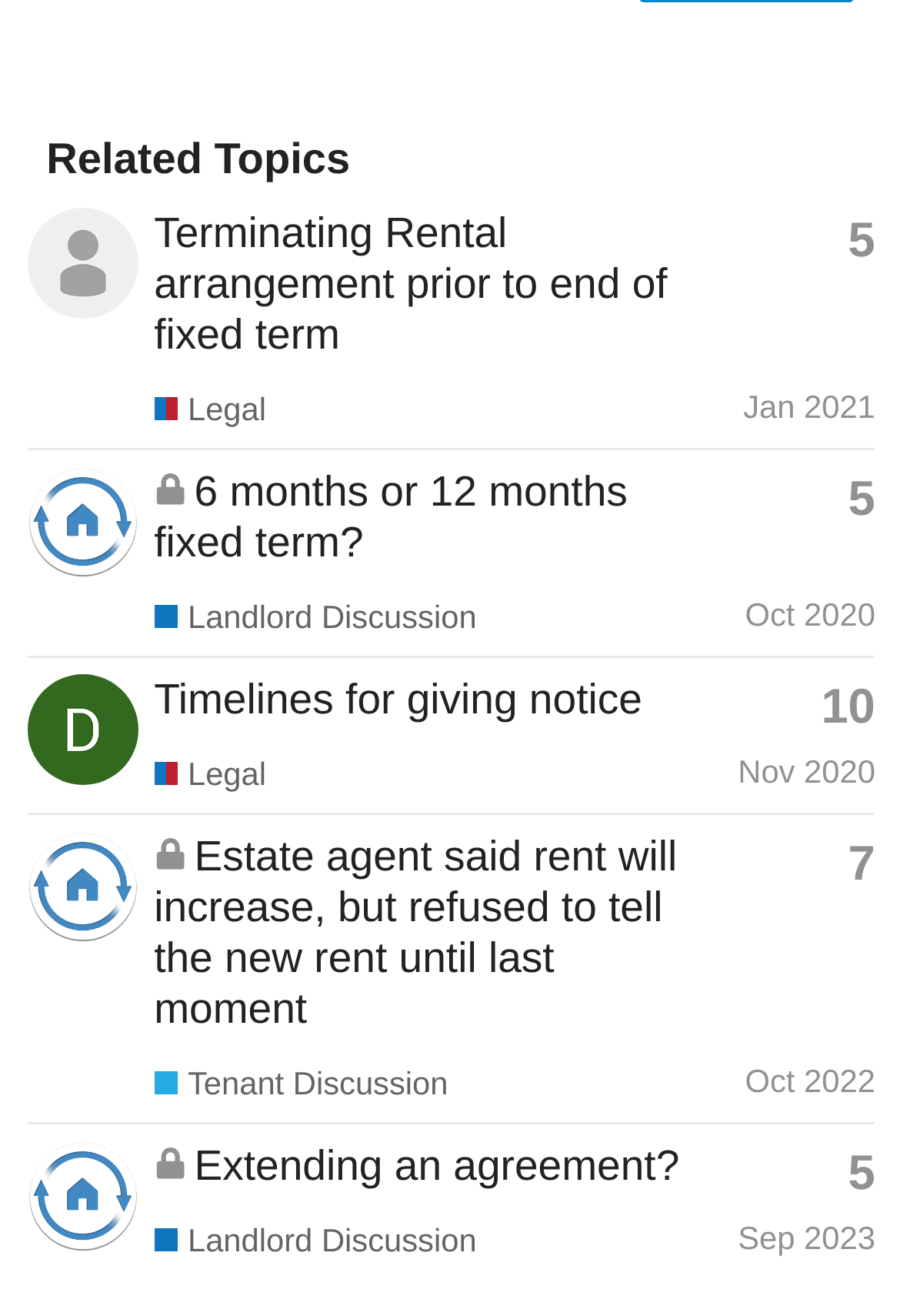Locate the bounding box coordinates of the clickable region to complete the following instruction: "View topic 'Terminating Rental arrangement prior to end of fixed term'."

[0.029, 0.158, 0.973, 0.341]